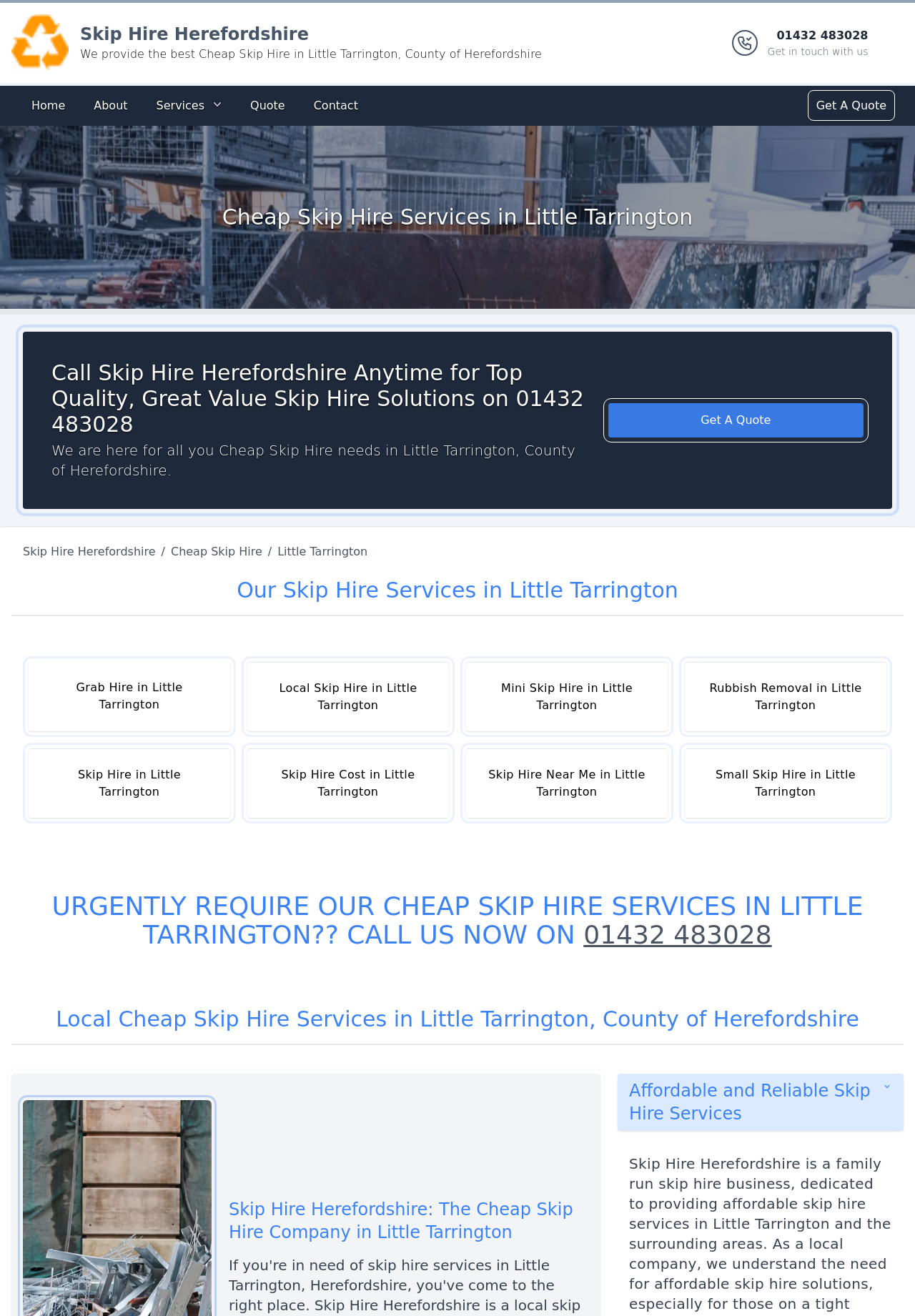Determine the bounding box coordinates of the area to click in order to meet this instruction: "Get in touch with us by calling 01432 483028".

[0.839, 0.021, 0.949, 0.045]